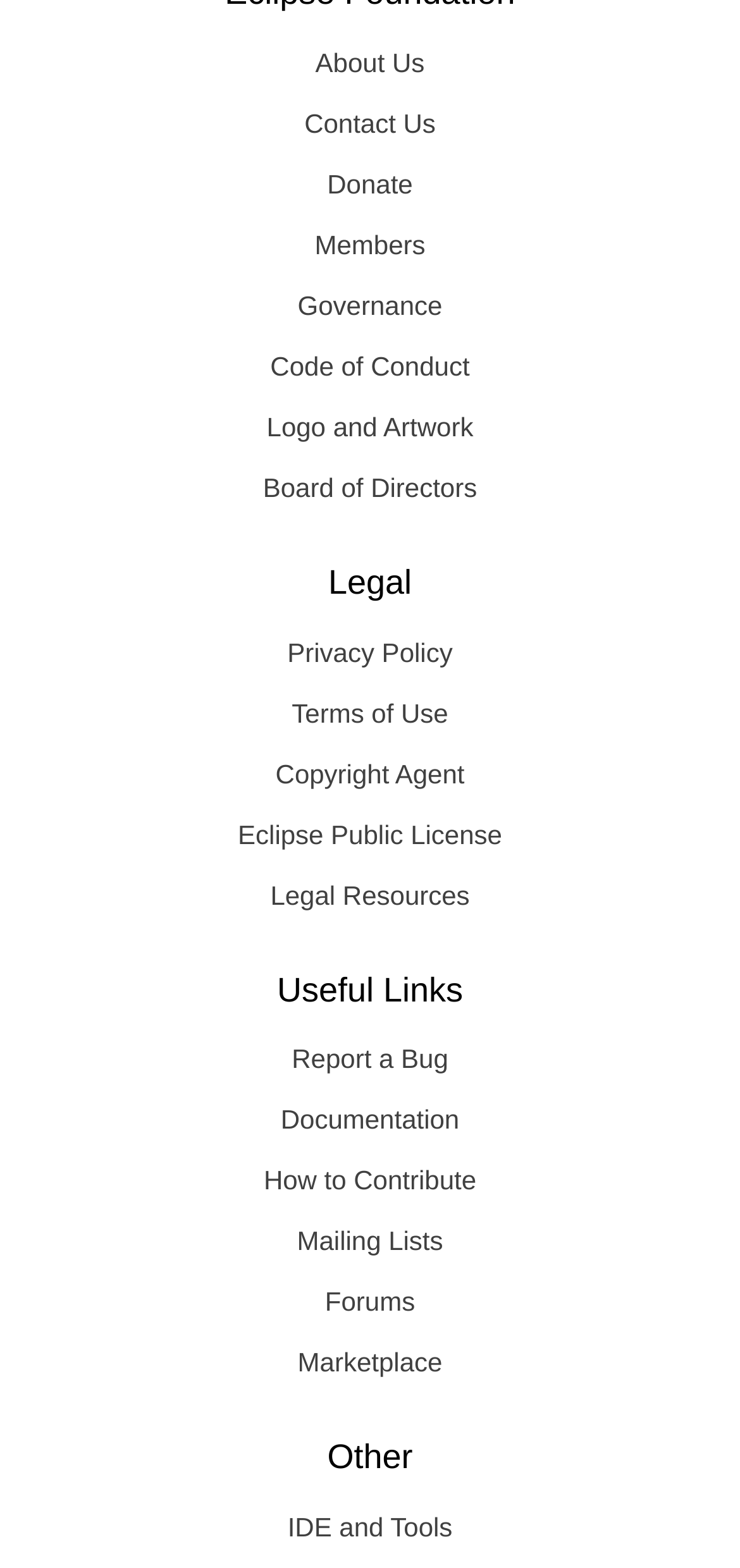Given the element description: "Code of Conduct", predict the bounding box coordinates of this UI element. The coordinates must be four float numbers between 0 and 1, given as [left, top, right, bottom].

[0.038, 0.214, 0.962, 0.253]